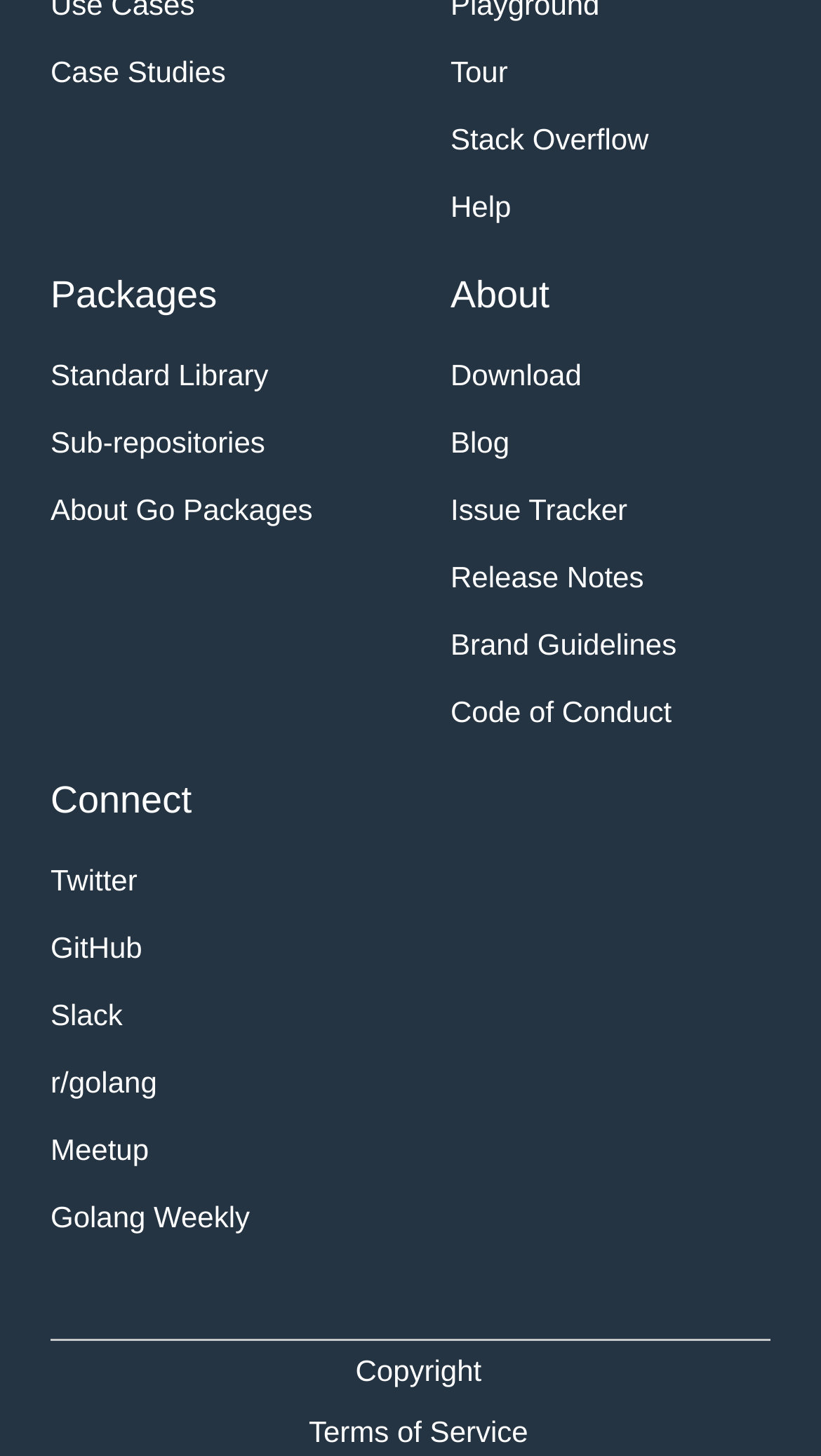What is the name of the file that contains the view files as binary data?
Give a single word or phrase answer based on the content of the image.

templates_vfsdata.go